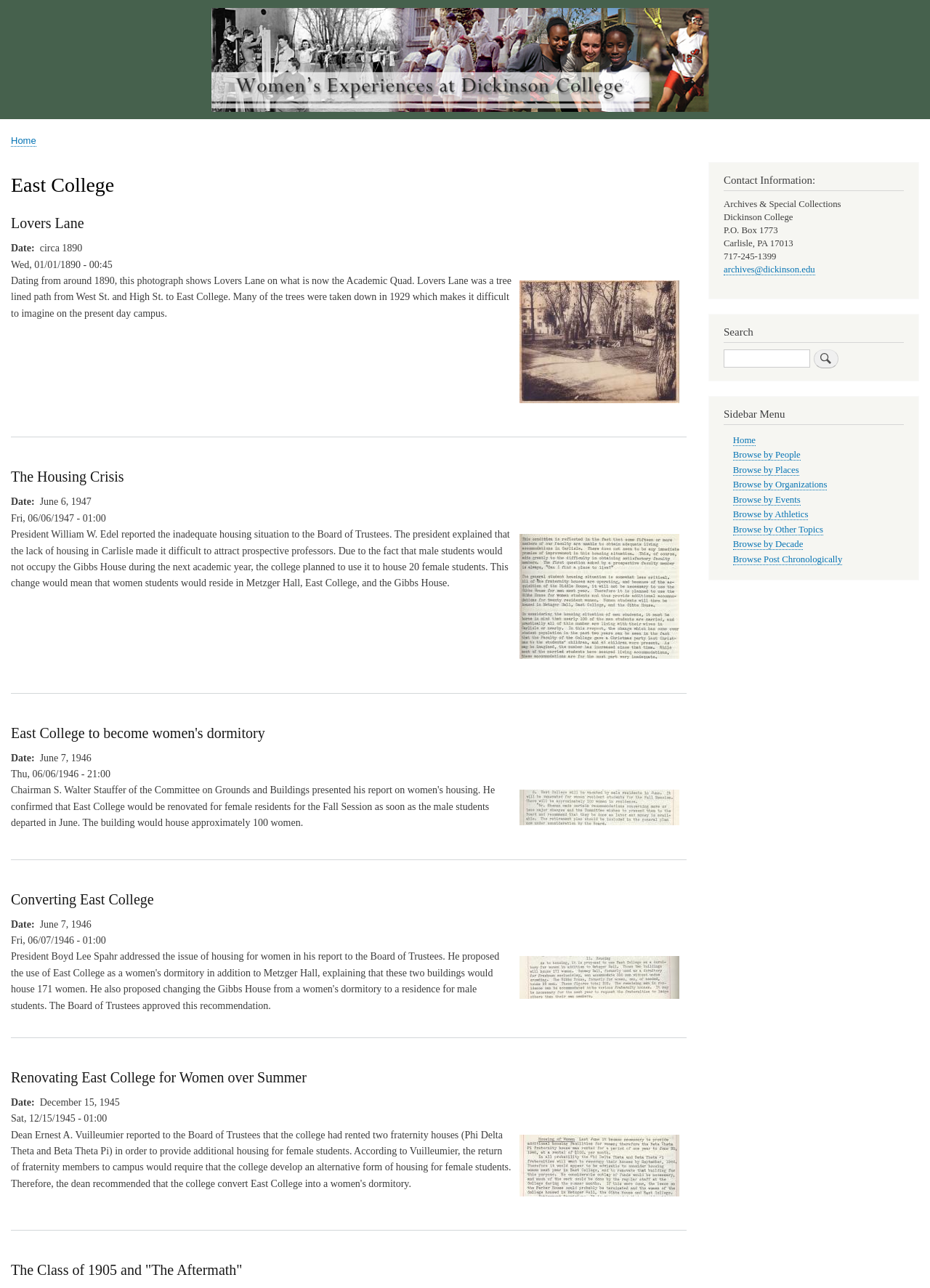Specify the bounding box coordinates of the region I need to click to perform the following instruction: "Contact Archives & Special Collections". The coordinates must be four float numbers in the range of 0 to 1, i.e., [left, top, right, bottom].

[0.778, 0.155, 0.904, 0.163]